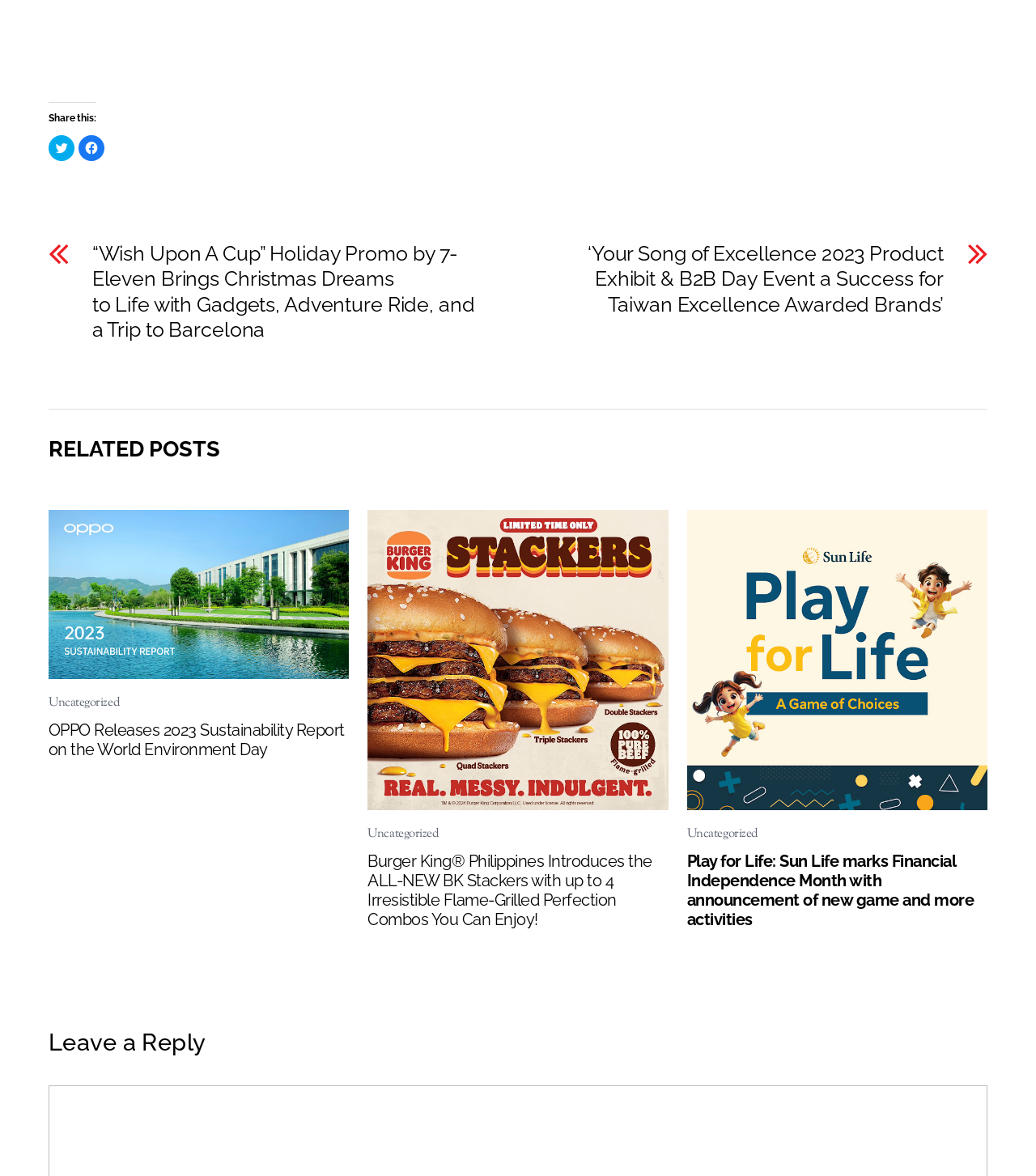Provide the bounding box for the UI element matching this description: "Uncategorized".

[0.047, 0.59, 0.115, 0.605]